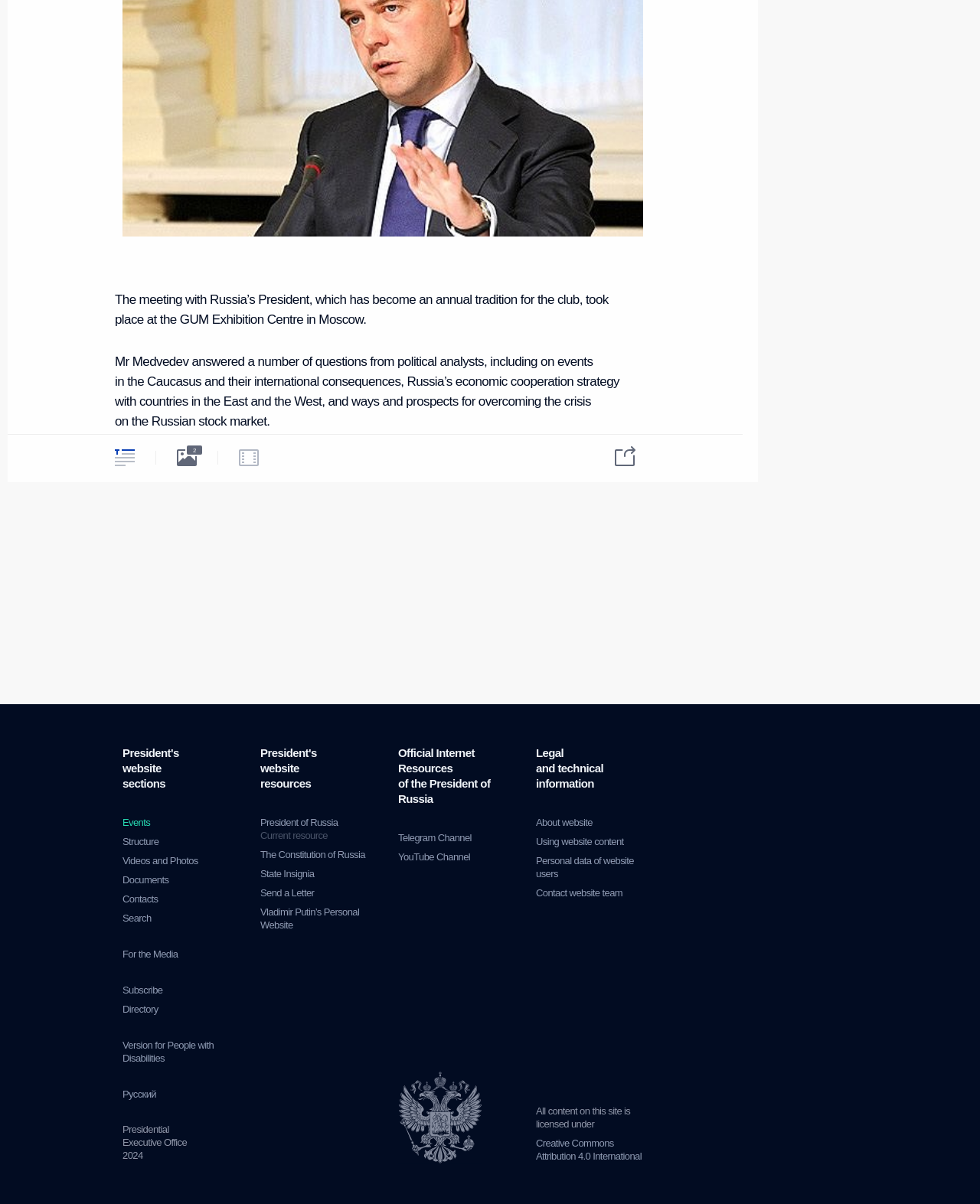Identify the bounding box coordinates for the UI element described as: "Send a Letter".

[0.266, 0.737, 0.321, 0.746]